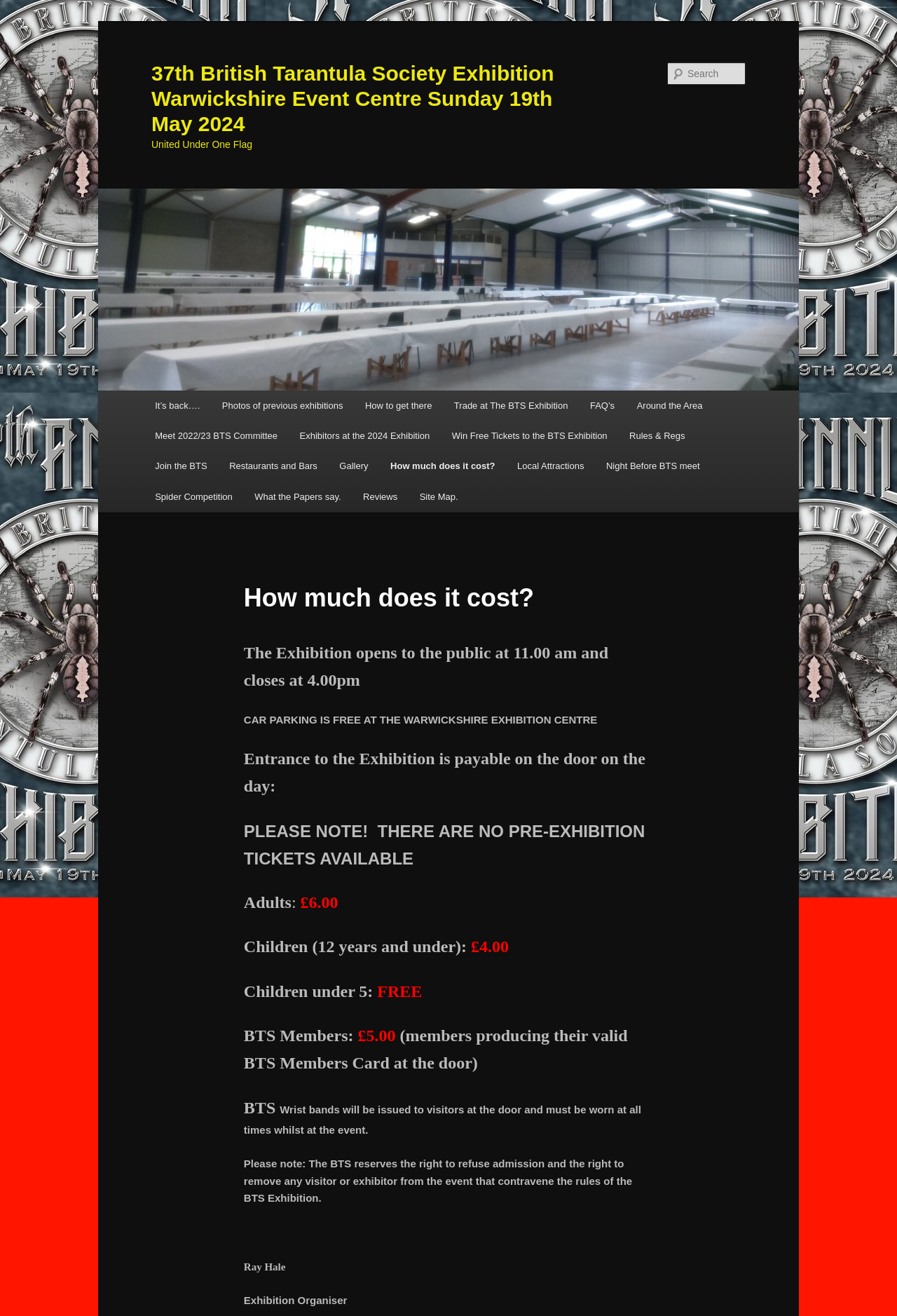Identify the bounding box coordinates of the clickable region required to complete the instruction: "Click on 'How much does it cost?'". The coordinates should be given as four float numbers within the range of 0 and 1, i.e., [left, top, right, bottom].

[0.423, 0.343, 0.564, 0.366]